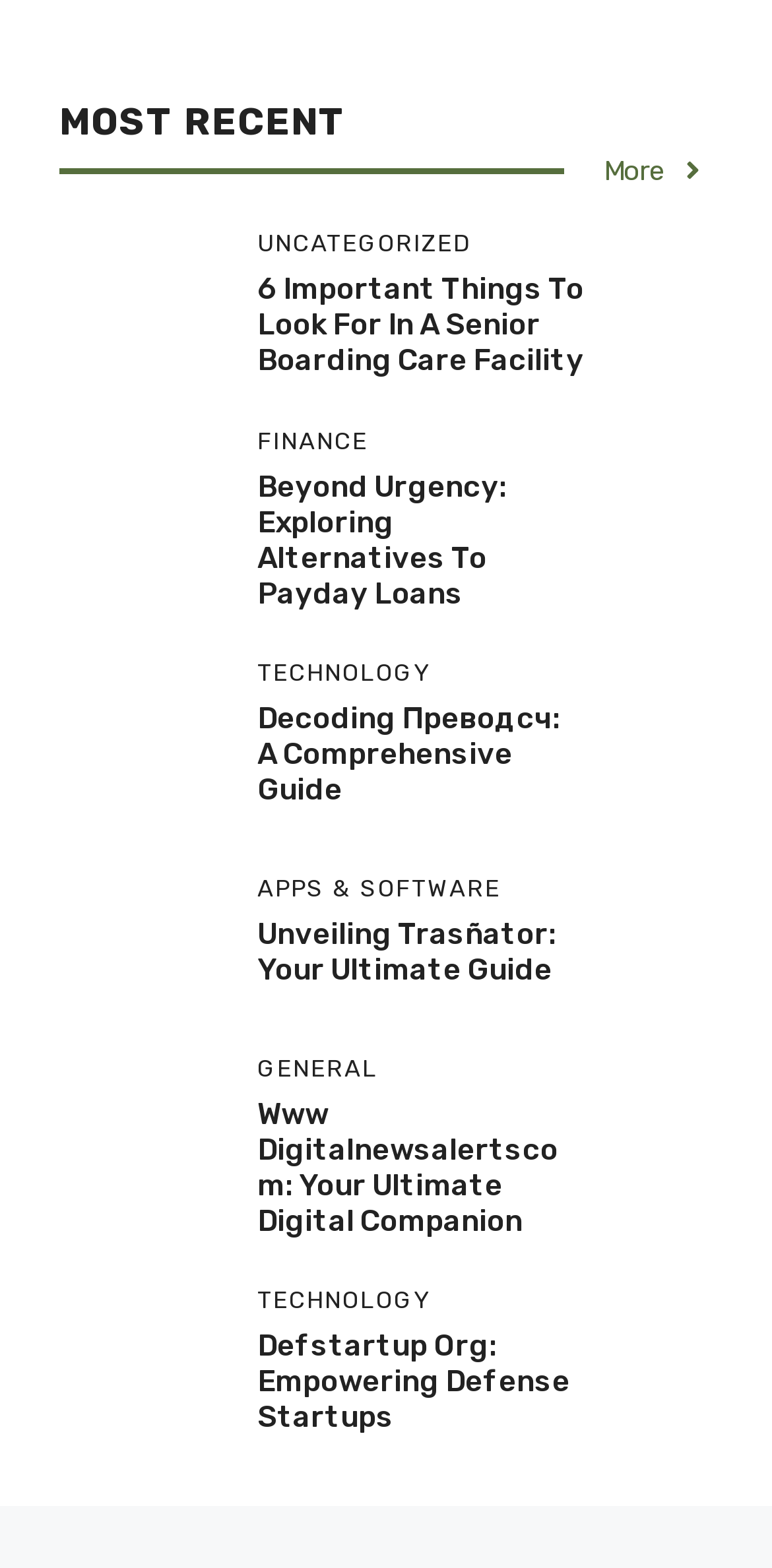Pinpoint the bounding box coordinates of the element to be clicked to execute the instruction: "Learn about 'Payday Loans'".

[0.077, 0.32, 0.282, 0.345]